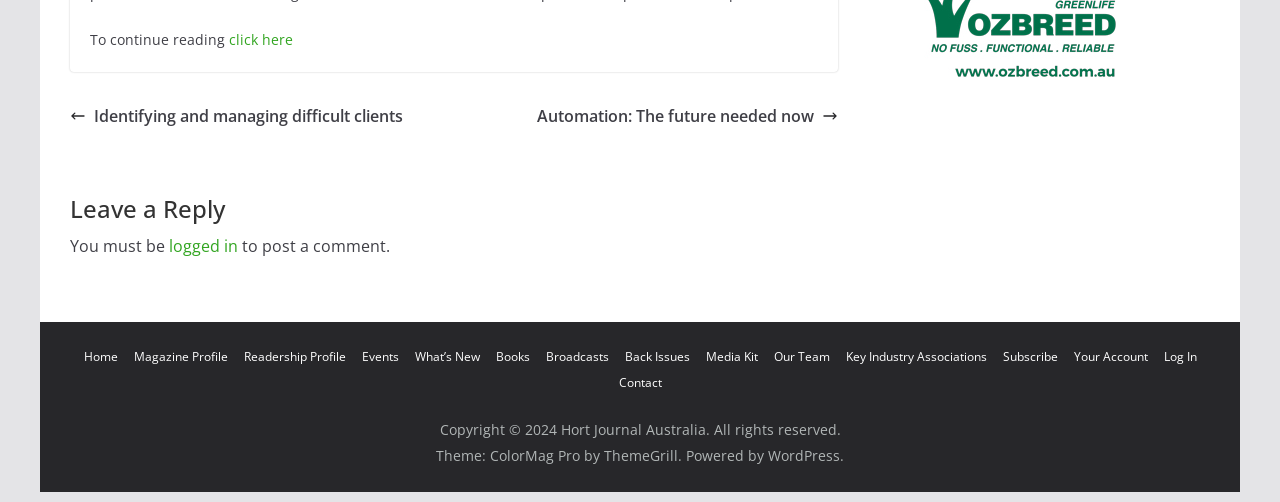Locate the bounding box coordinates of the element to click to perform the following action: 'go to home page'. The coordinates should be given as four float values between 0 and 1, in the form of [left, top, right, bottom].

[0.065, 0.694, 0.092, 0.727]